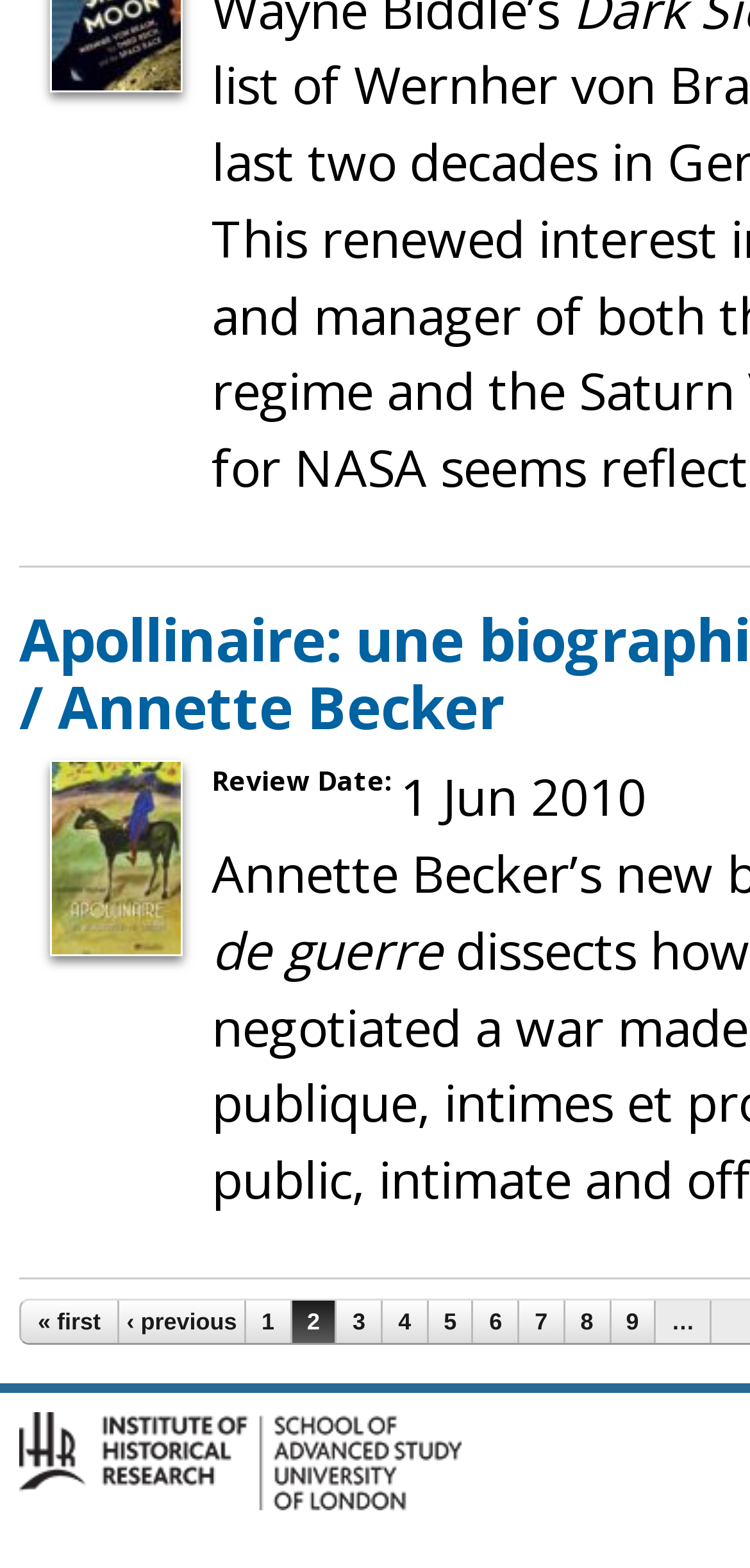Using the element description ‹ previous, predict the bounding box coordinates for the UI element. Provide the coordinates in (top-left x, top-left y, bottom-right x, bottom-right y) format with values ranging from 0 to 1.

[0.159, 0.829, 0.326, 0.857]